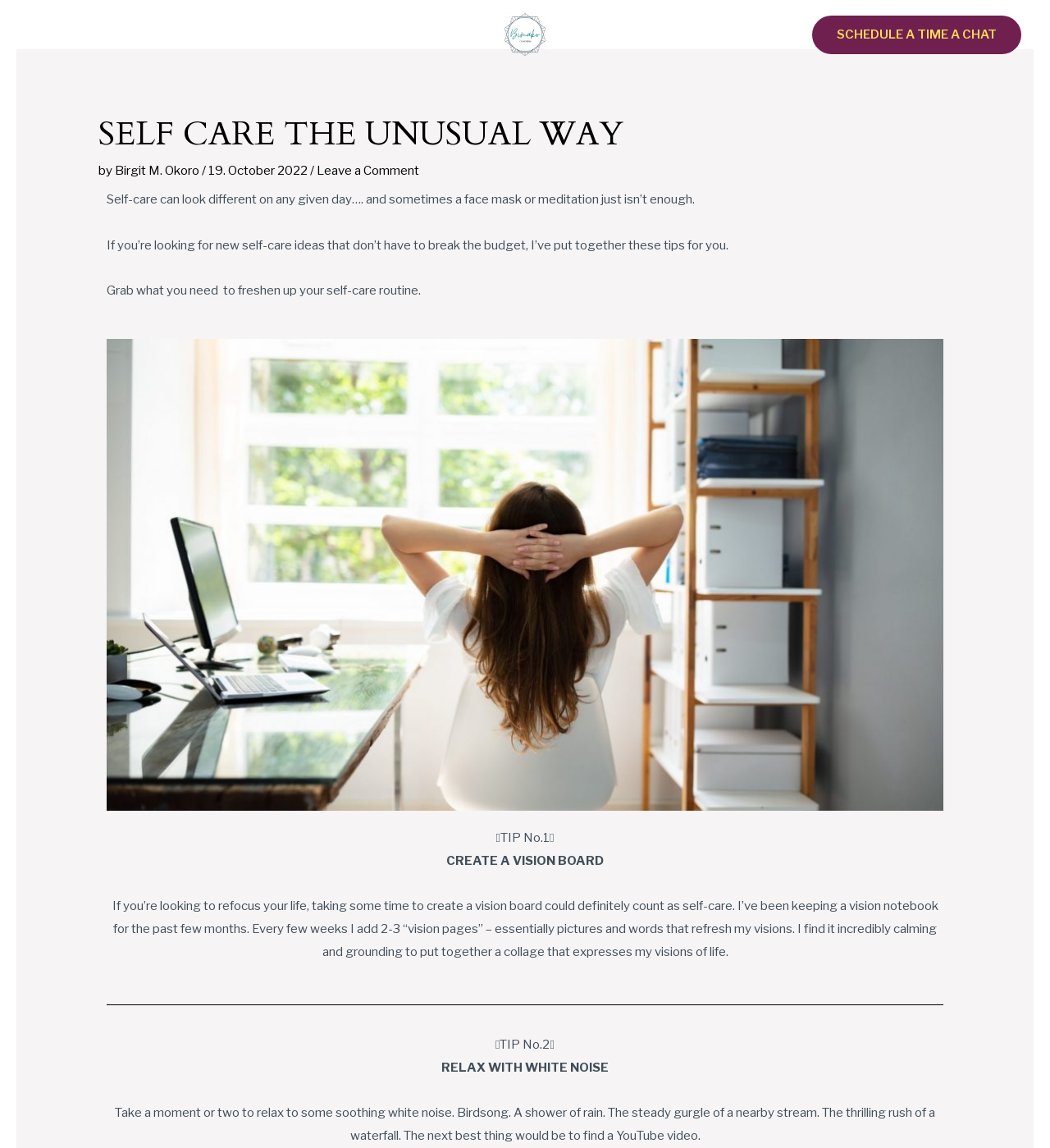What is the date of this blog post?
Kindly give a detailed and elaborate answer to the question.

The answer can be found by looking at the header section of the webpage, where it says '19. October 2022' below the title of the blog post. This indicates that the blog post was published on 19th October 2022.